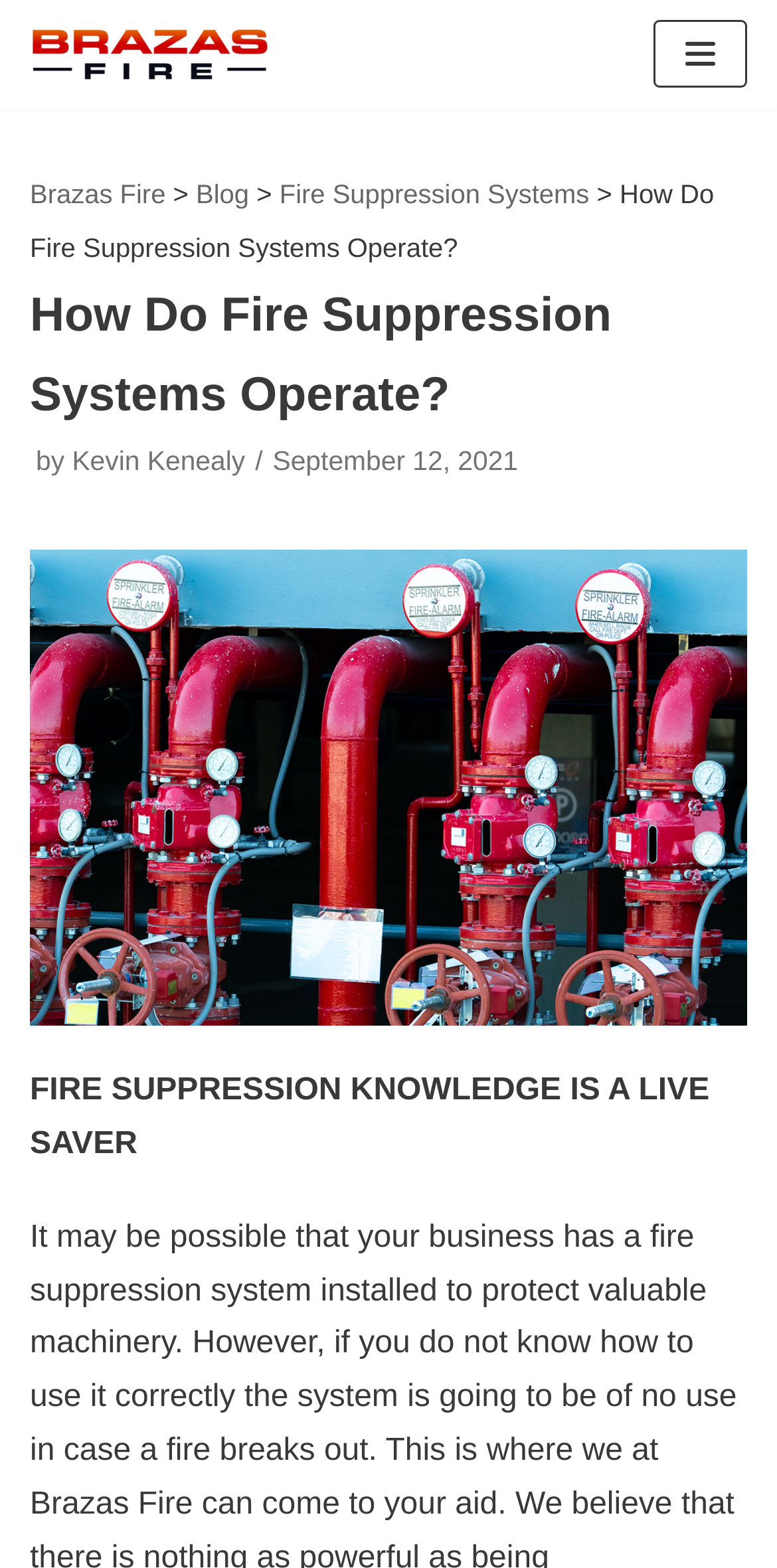What is the main topic of the article?
Please describe in detail the information shown in the image to answer the question.

I found the main topic of the article by looking at the heading and the content of the webpage, which suggests that the article is about fire suppression systems and how they operate.